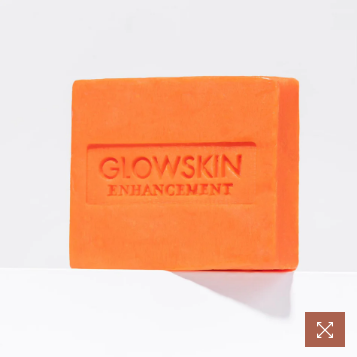What is the purpose of the Ultra Complexion Bar?
Look at the webpage screenshot and answer the question with a detailed explanation.

According to the caption, the Ultra Complexion Bar is designed to enhance skin radiance and improve overall complexion, addressing issues such as age spots, hyperpigmentation, and other skin imperfections.